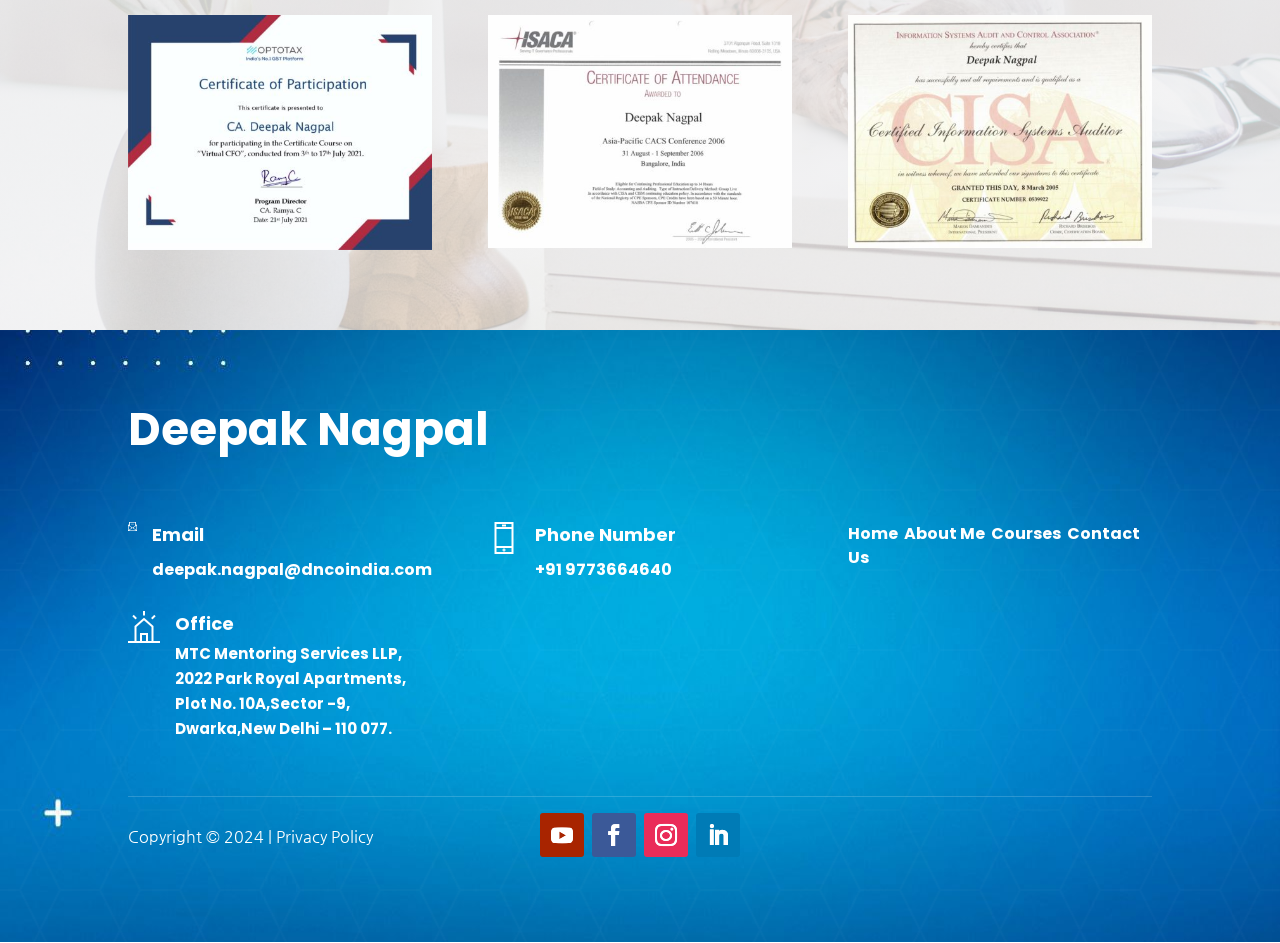Please identify the bounding box coordinates of where to click in order to follow the instruction: "Go to the about me page".

[0.706, 0.553, 0.77, 0.578]